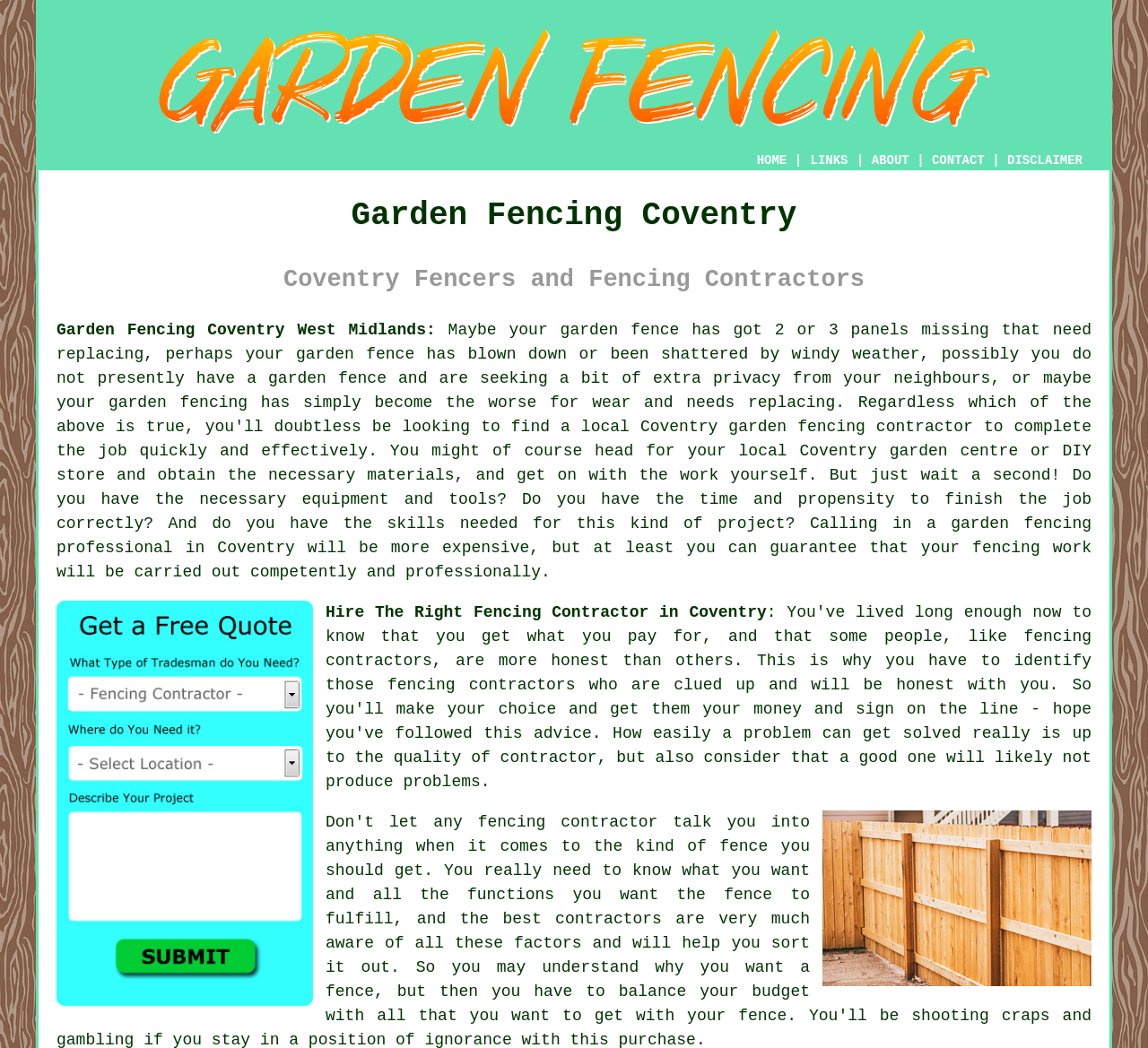Identify the main heading from the webpage and provide its text content.

Garden Fencing Coventry